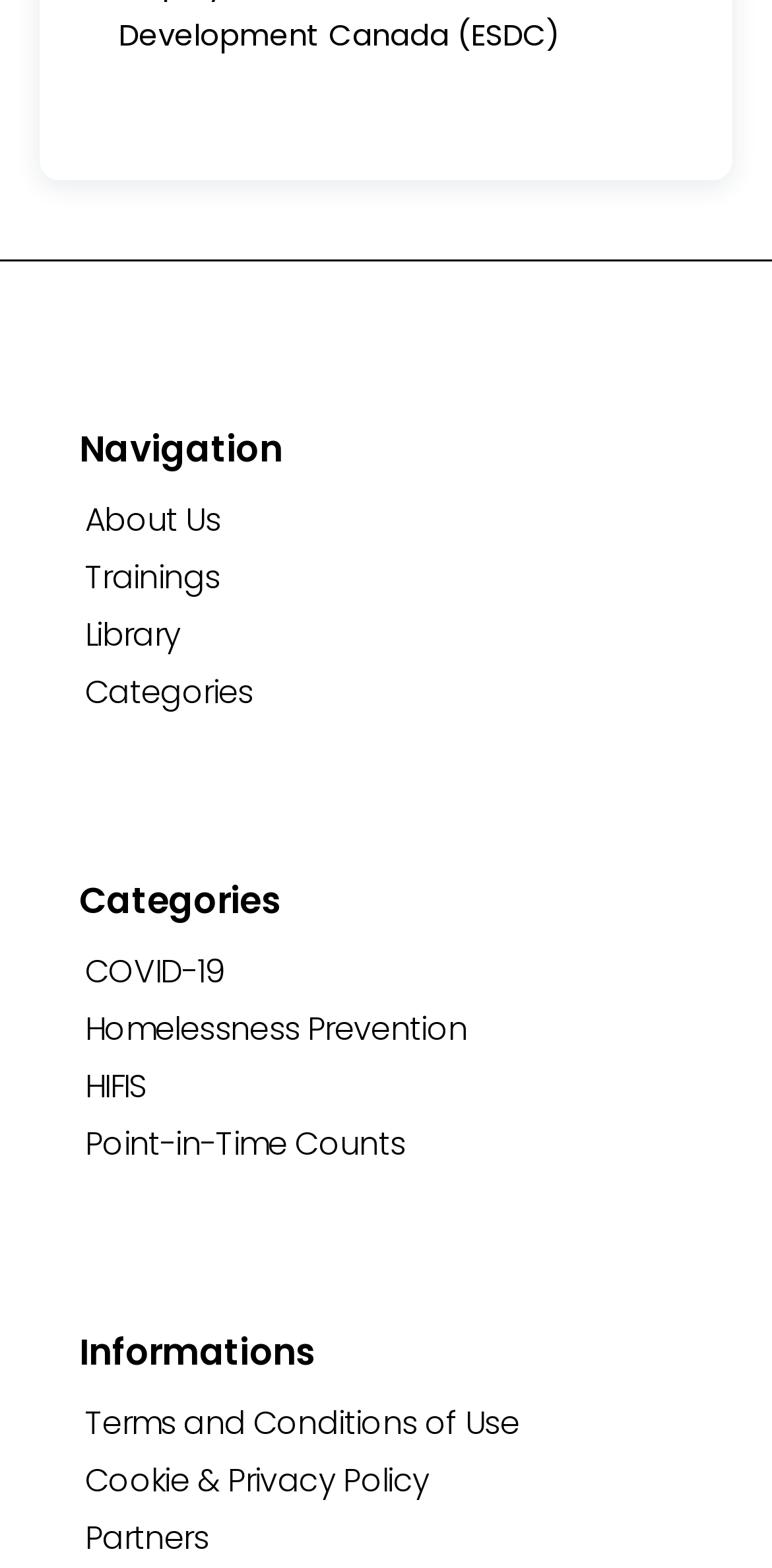Determine the bounding box coordinates of the region that needs to be clicked to achieve the task: "Learn about HIFIS".

[0.085, 0.676, 0.915, 0.71]